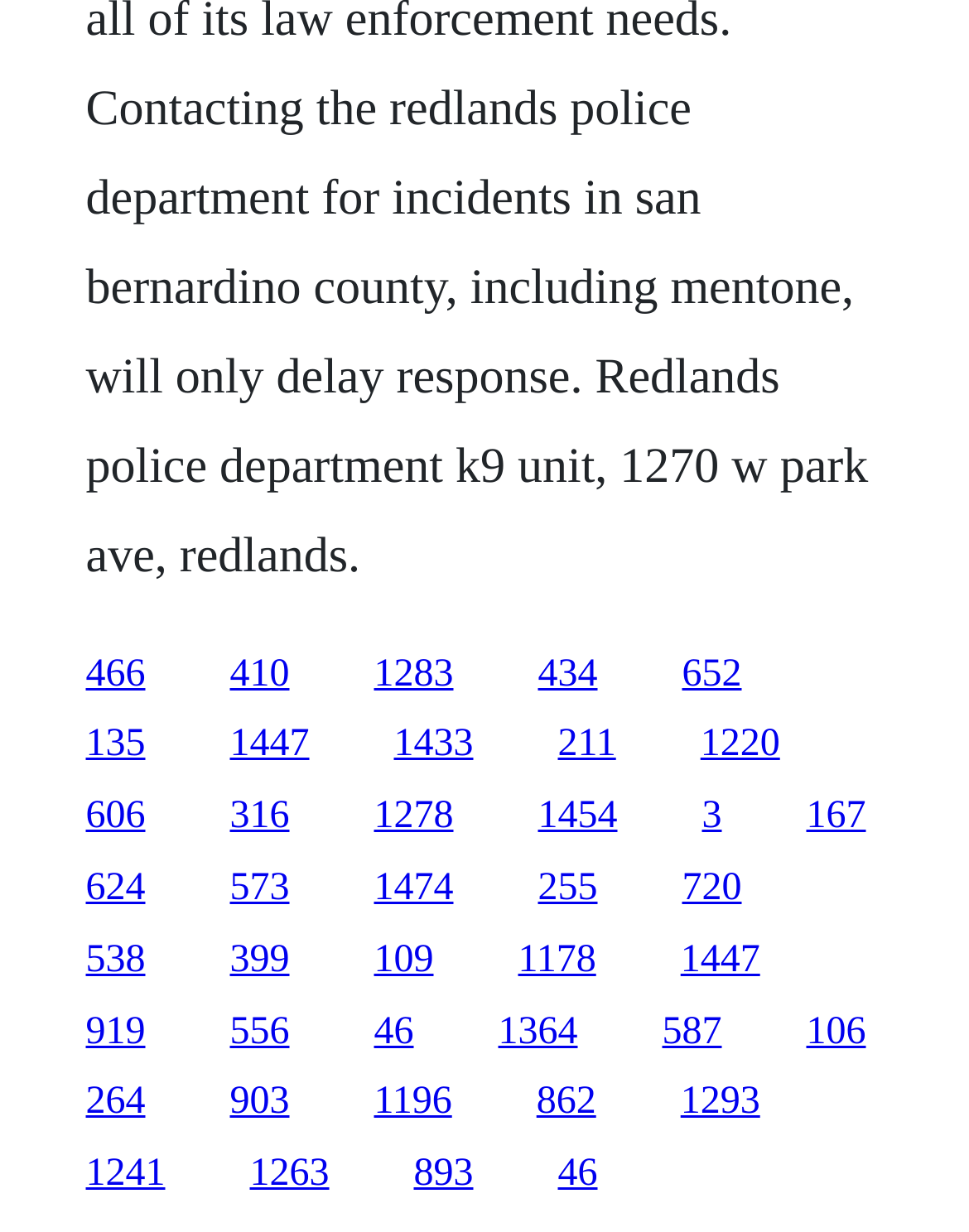Give a one-word or short-phrase answer to the following question: 
What is the vertical position of the first link?

0.529